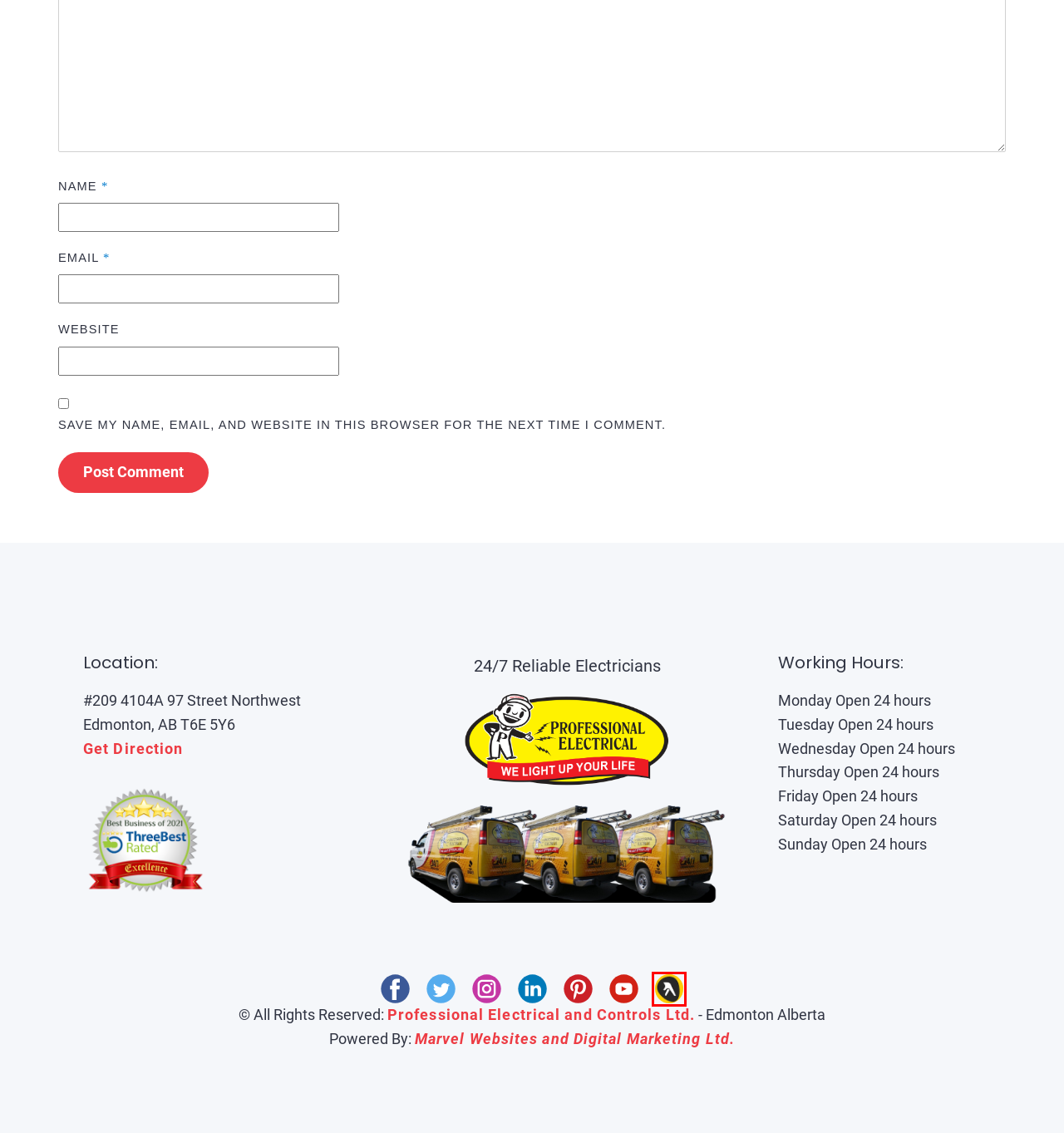Given a webpage screenshot with a red bounding box around a UI element, choose the webpage description that best matches the new webpage after clicking the element within the bounding box. Here are the candidates:
A. Blog - Professional Electrical and Controls in Edmonton
B. Professional and Certified Electricians in Edmonton
C. Get A Quote for your Electrical Needs
D. Edmonton Website Design - One Page to eCommerce Websites
E. Professional Electrical & Controls Ltd - Opening Hours - 4104A 97 Street Northwest, Edmonton, AB
F. Our Electrical Services in and around Edmonton
G. Finance option for electrician services
H. About Us - Professional Electrical in Edmonton AB

E